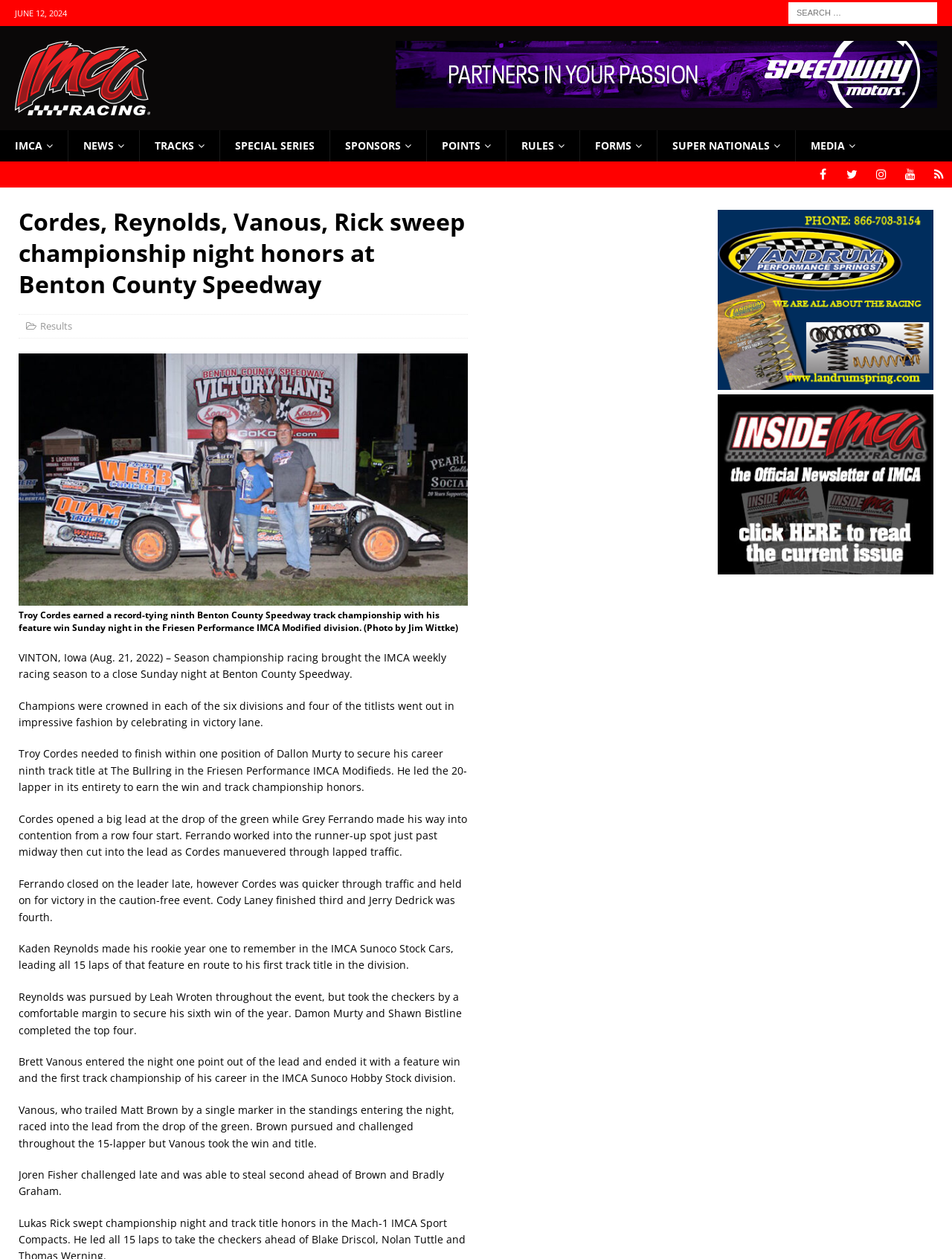Specify the bounding box coordinates of the element's area that should be clicked to execute the given instruction: "View results". The coordinates should be four float numbers between 0 and 1, i.e., [left, top, right, bottom].

[0.042, 0.254, 0.076, 0.264]